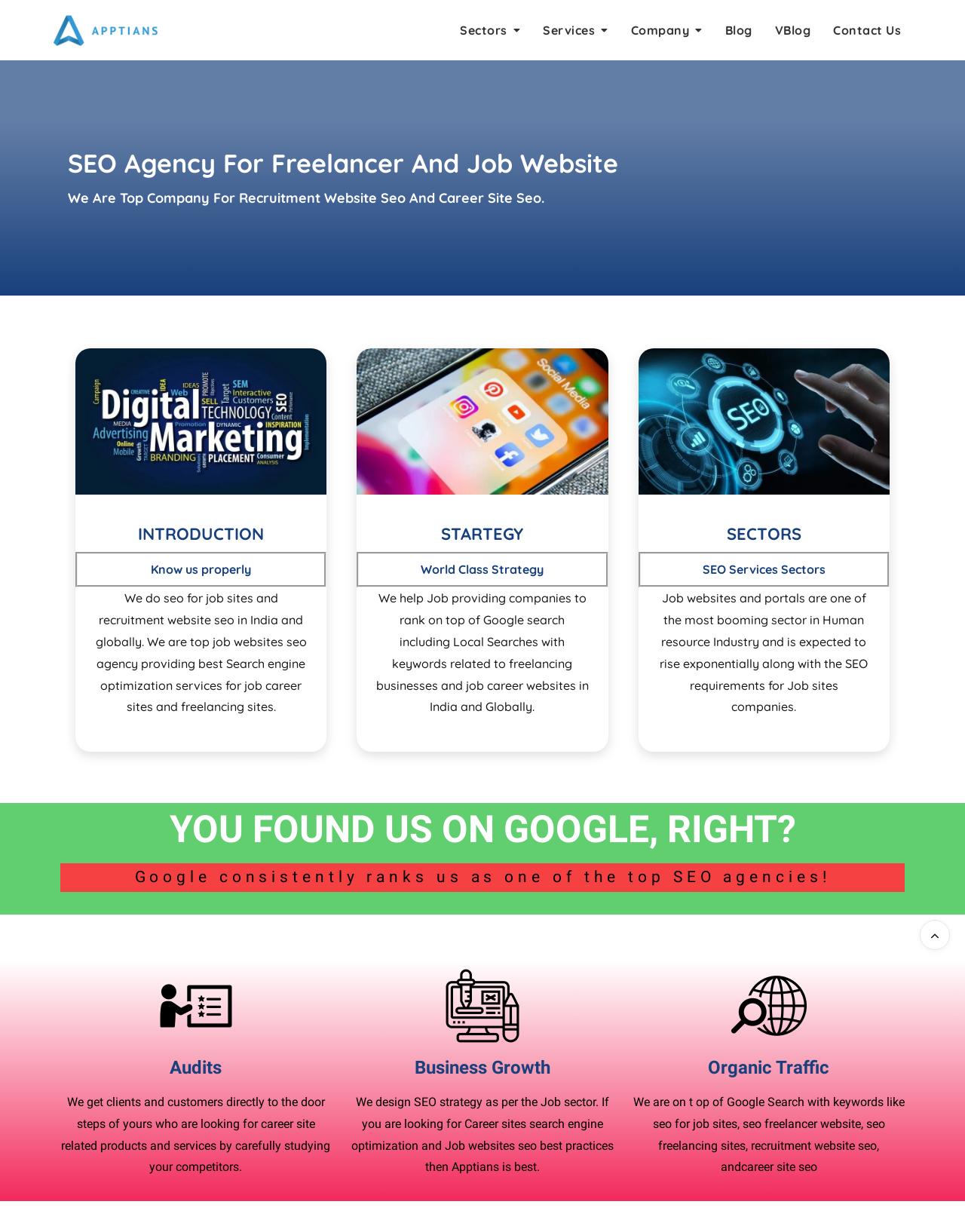Please provide the bounding box coordinate of the region that matches the element description: Contact Us. Coordinates should be in the format (top-left x, top-left y, bottom-right x, bottom-right y) and all values should be between 0 and 1.

[0.852, 0.007, 0.945, 0.042]